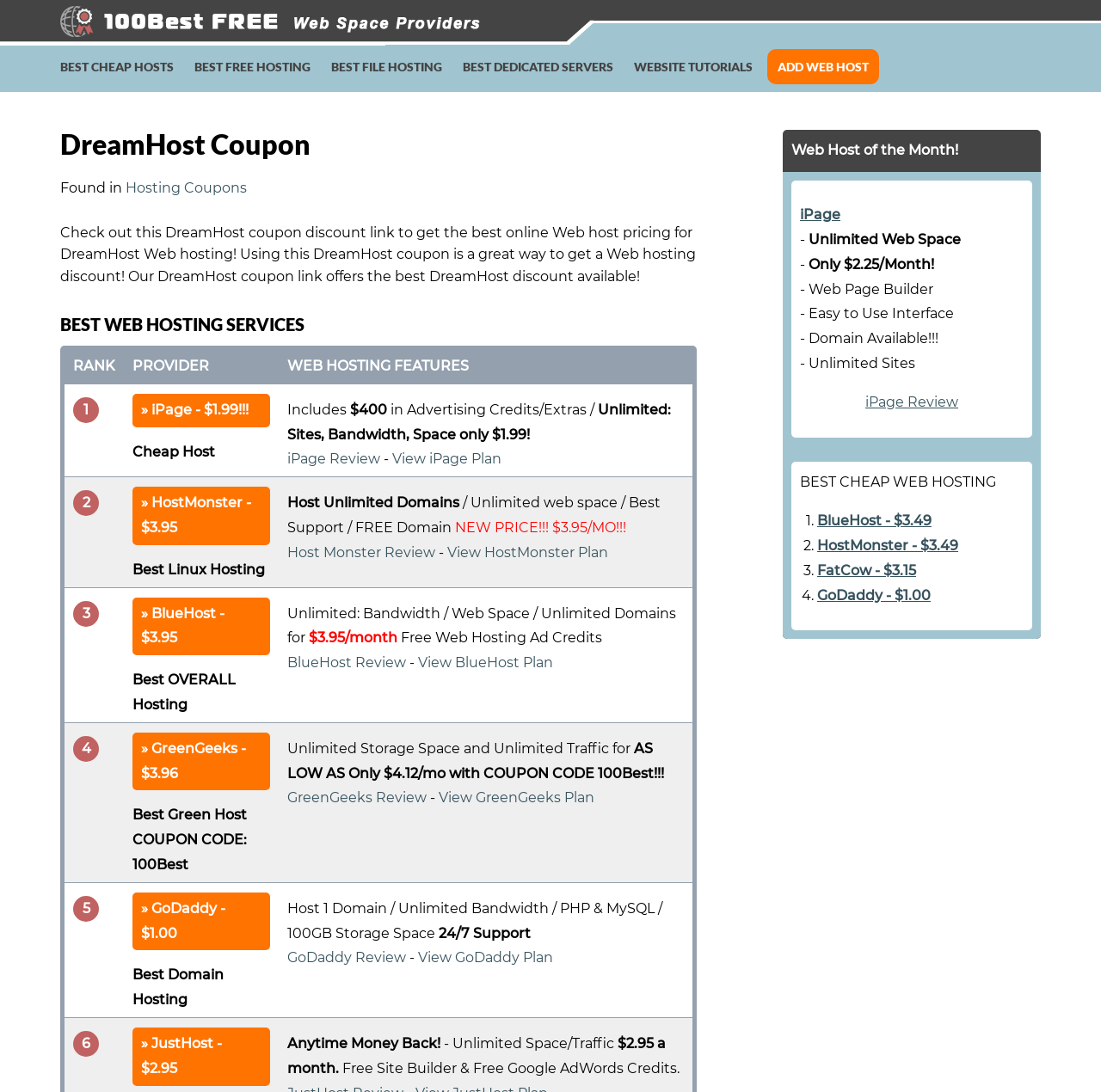Find the bounding box coordinates of the element to click in order to complete the given instruction: "Read the 'Web Host of the Month!' review."

[0.719, 0.13, 0.87, 0.145]